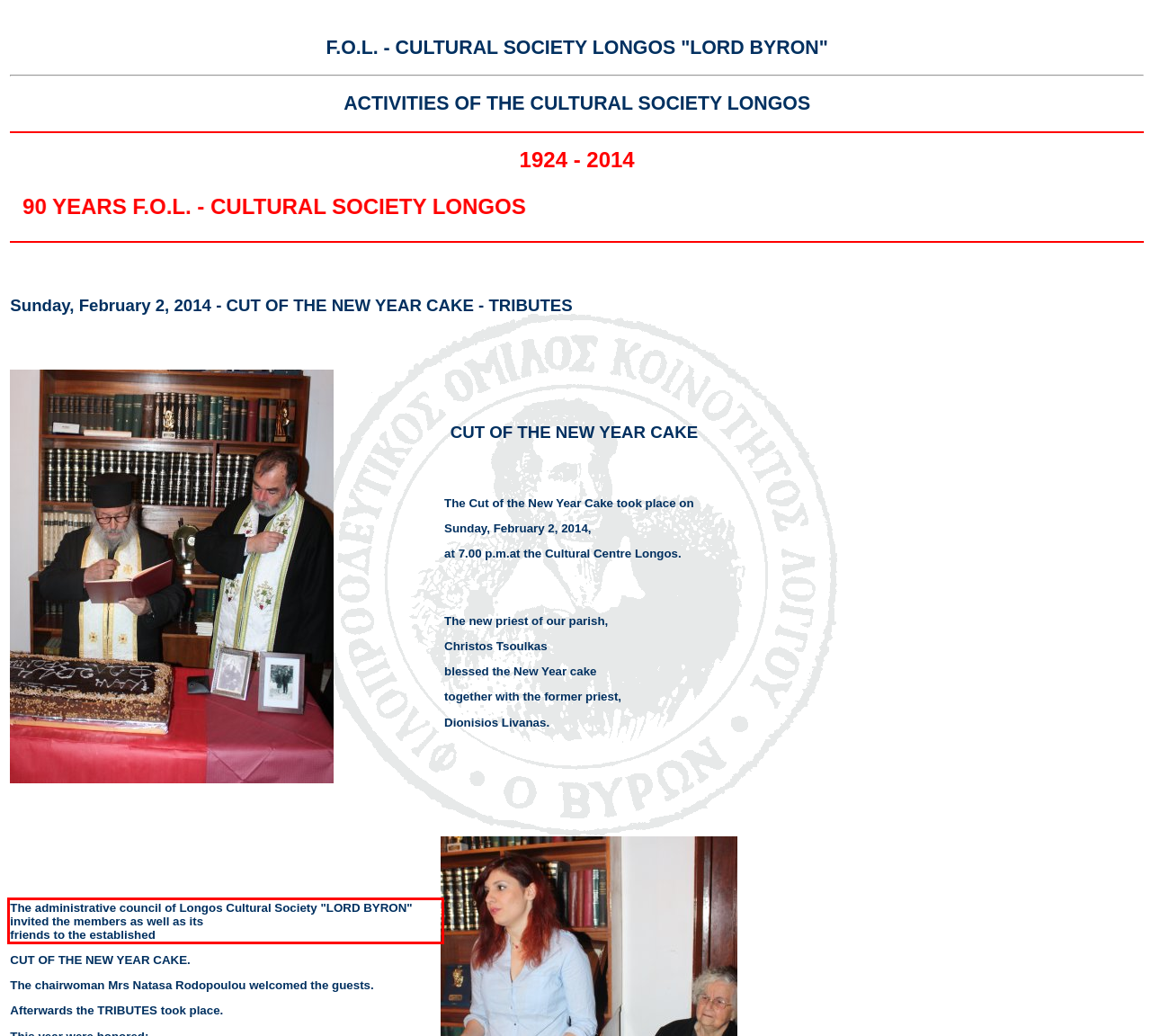Analyze the screenshot of the webpage that features a red bounding box and recognize the text content enclosed within this red bounding box.

The administrative council of Longos Cultural Society "LORD BYRON" invited the members as well as its friends to the established